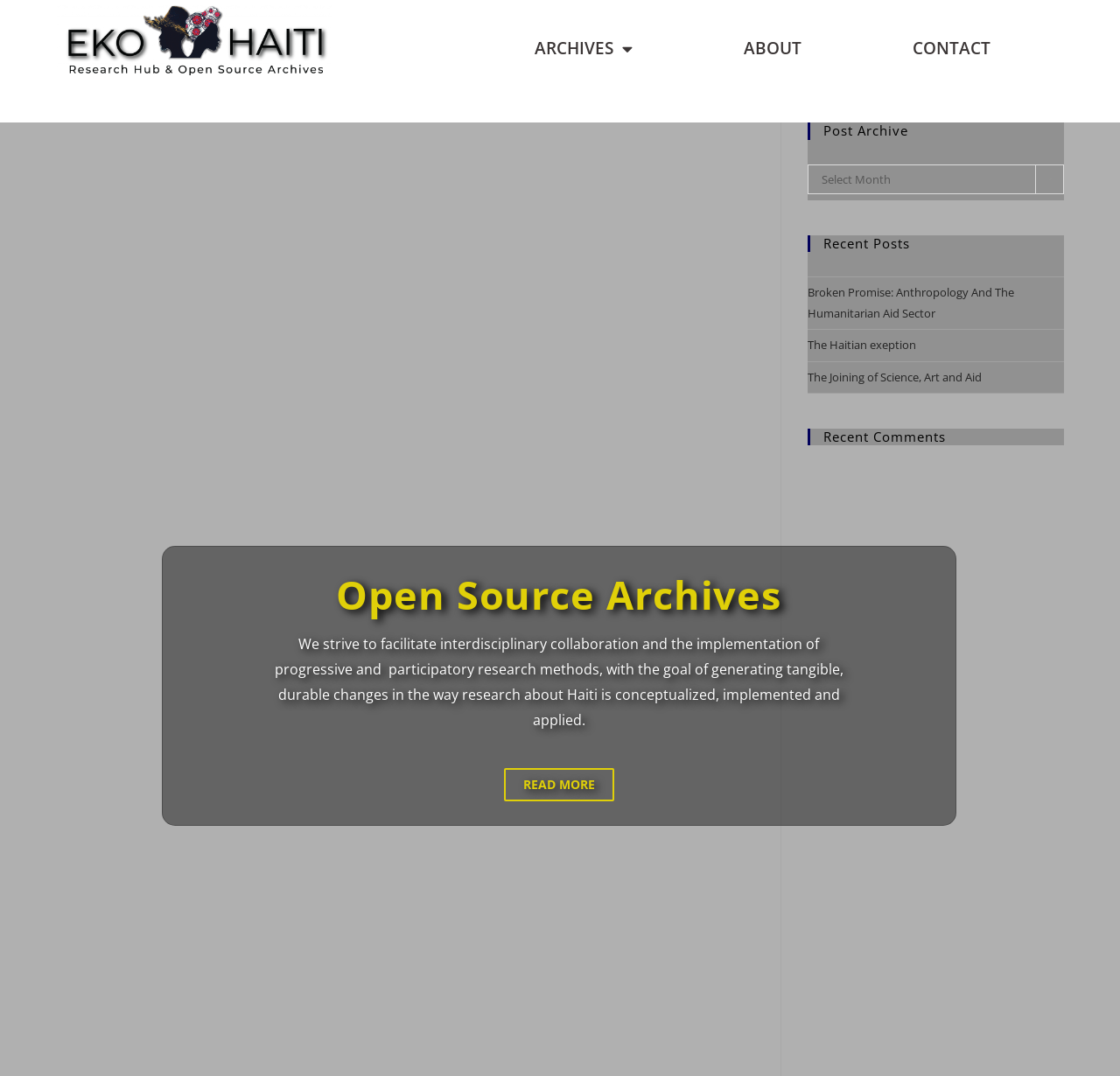Identify the bounding box for the described UI element. Provide the coordinates in (top-left x, top-left y, bottom-right x, bottom-right y) format with values ranging from 0 to 1: Dr. C Ross Crapo Inc

None